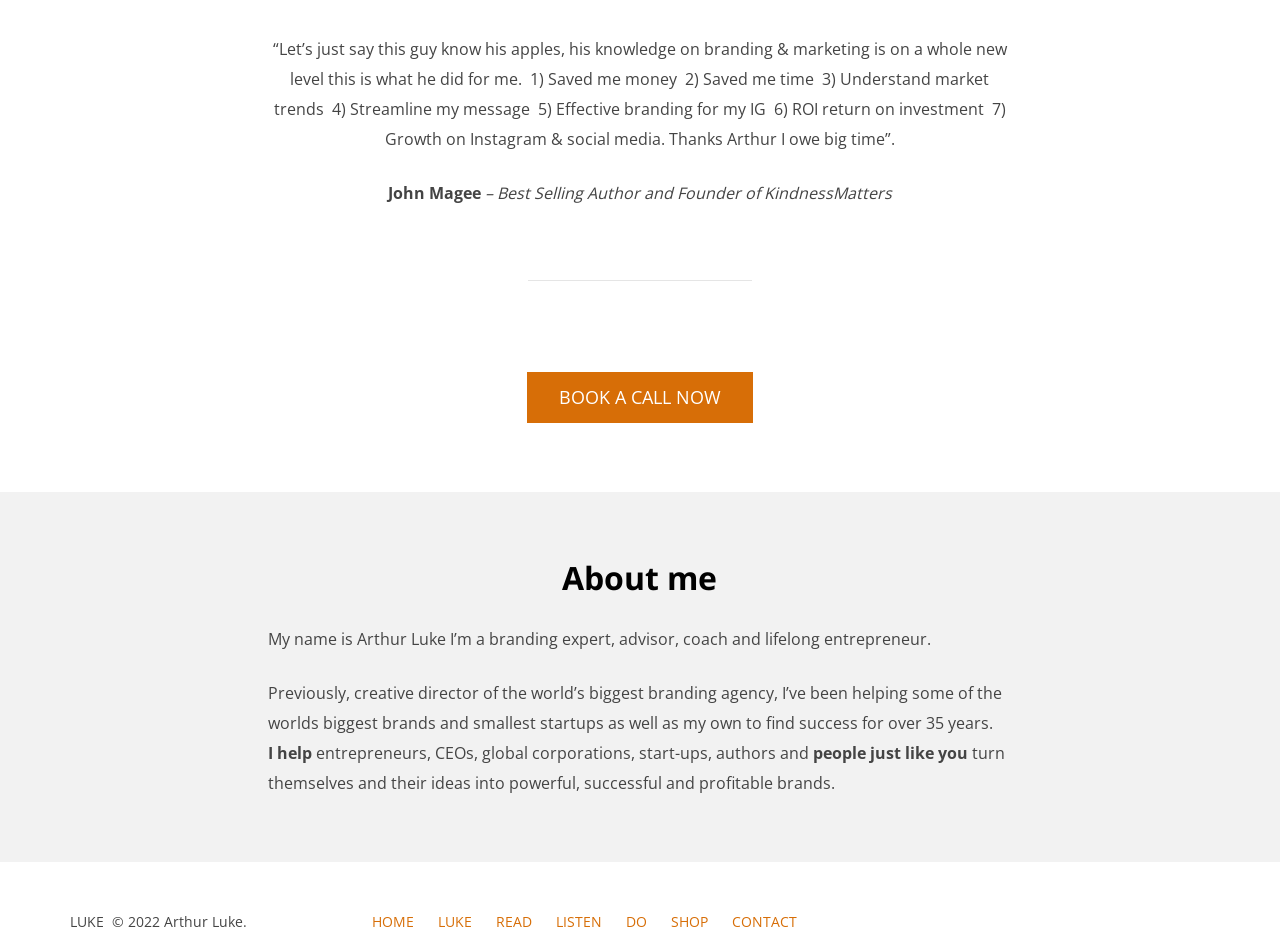Identify and provide the bounding box for the element described by: "READ".

[0.388, 0.977, 0.416, 0.997]